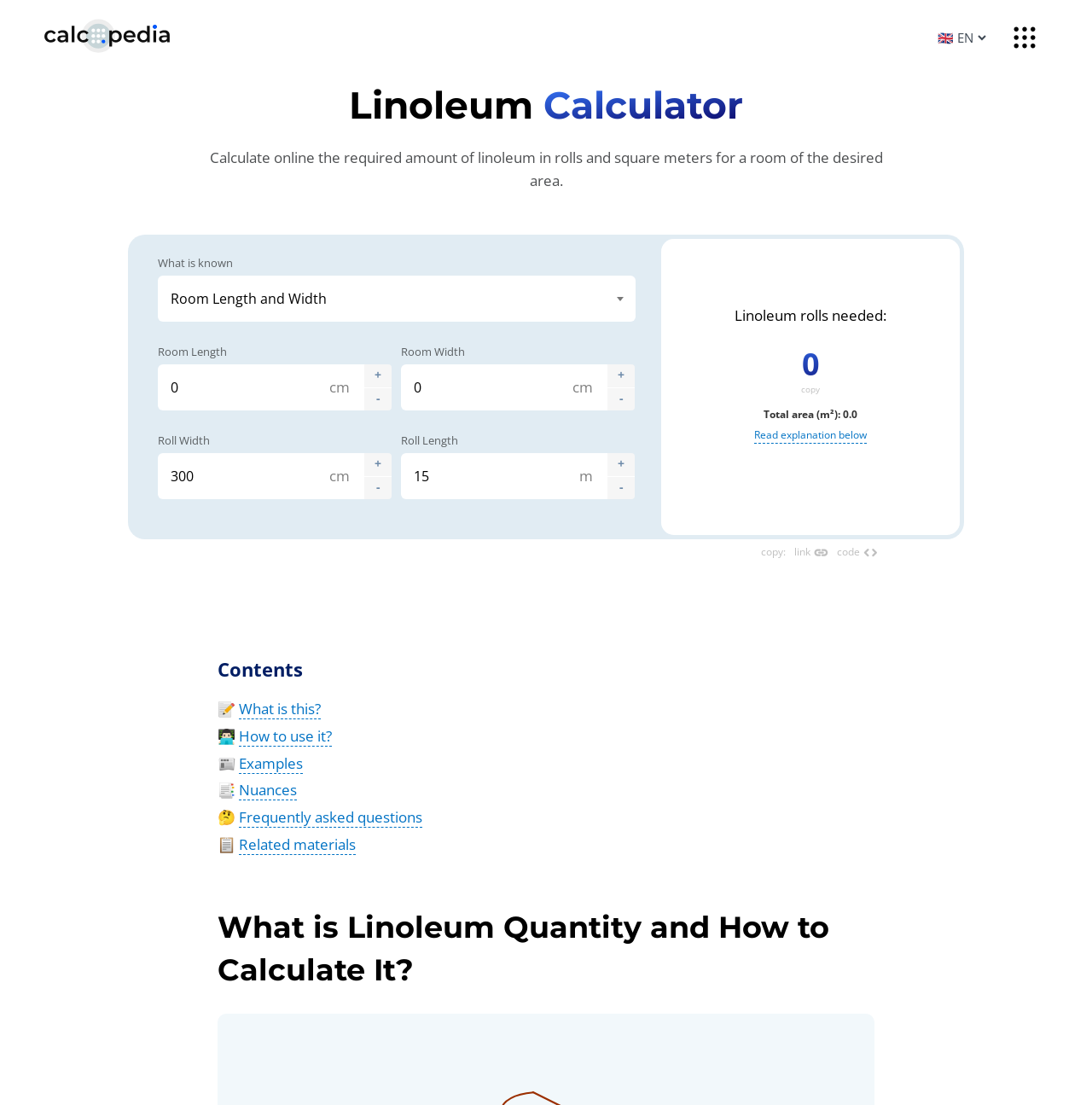Identify the bounding box coordinates of the clickable region required to complete the instruction: "Enter the room width in centimeters". The coordinates should be given as four float numbers within the range of 0 and 1, i.e., [left, top, right, bottom].

[0.367, 0.33, 0.556, 0.371]